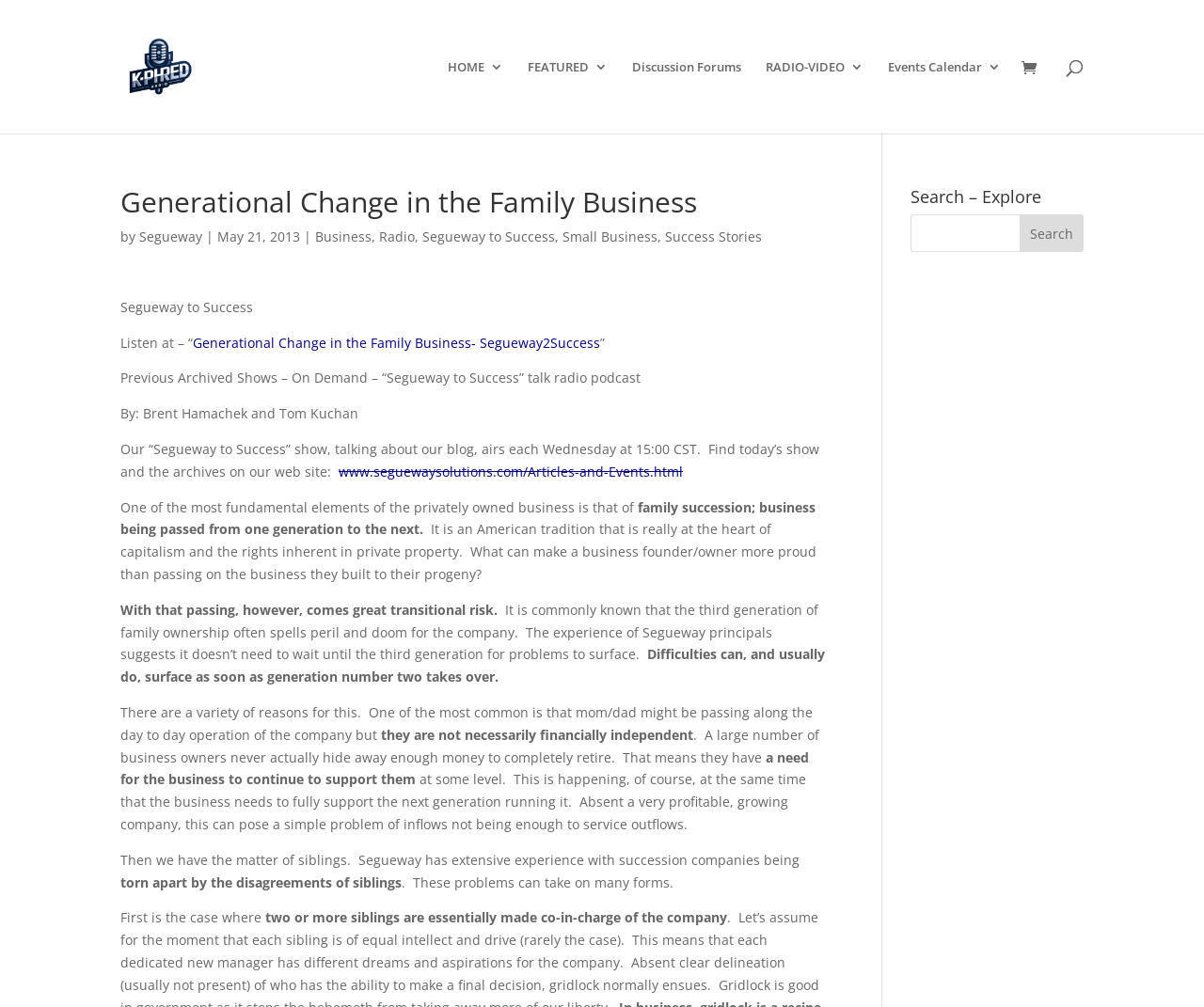Please provide a comprehensive response to the question based on the details in the image: What is the day and time of the radio show?

The day and time of the radio show can be found in the text 'Our “Segueway to Success” show, talking about our blog, airs each Wednesday at 15:00 CST.'.